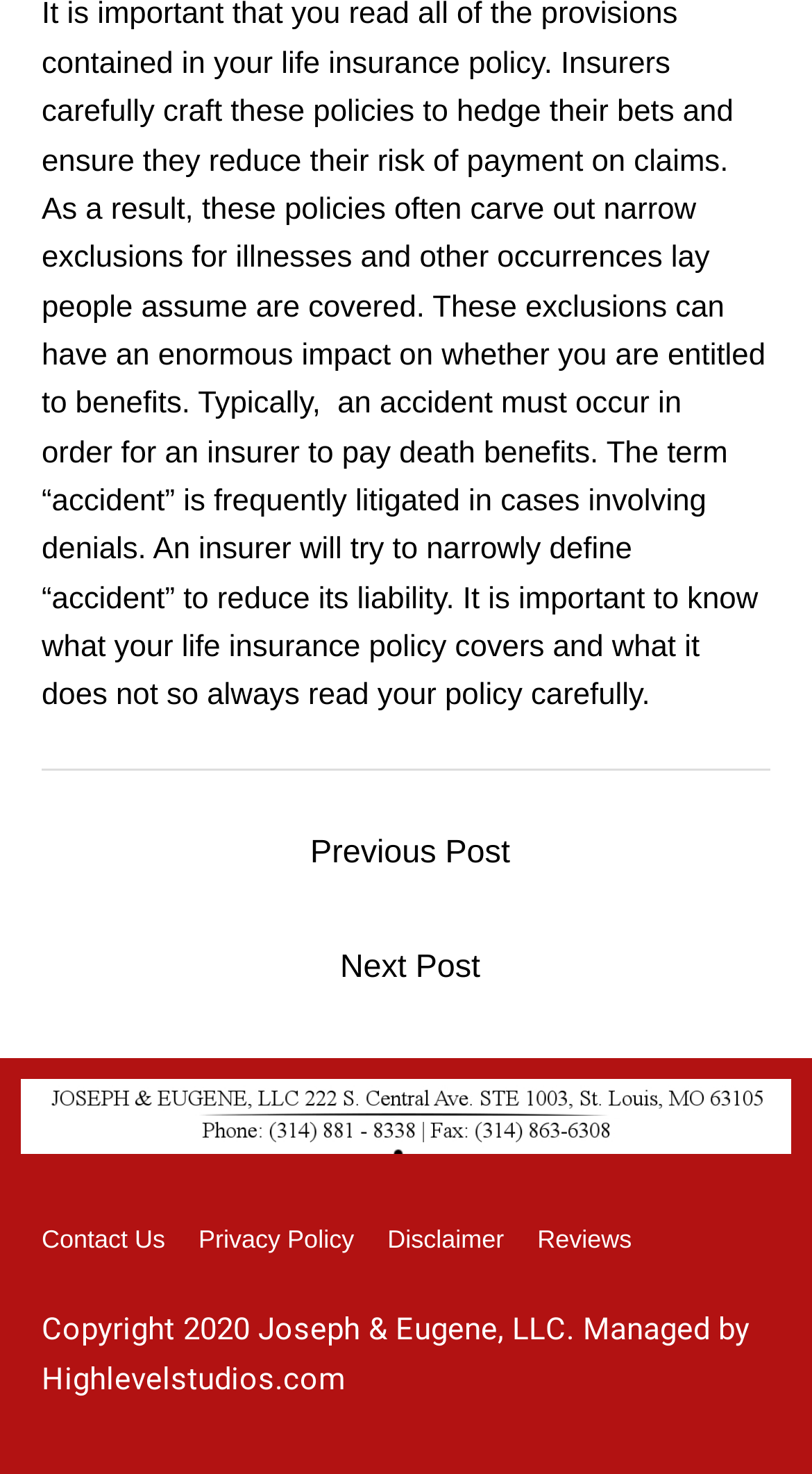Use the information in the screenshot to answer the question comprehensively: What is the copyright information of the website?

The copyright information of the website is 'Copyright 2020 Joseph & Eugene, LLC.' because the StaticText element with the text 'Copyright 2020 Joseph & Eugene, LLC. Managed by' is located at the bottom of the webpage, indicating the copyright information.